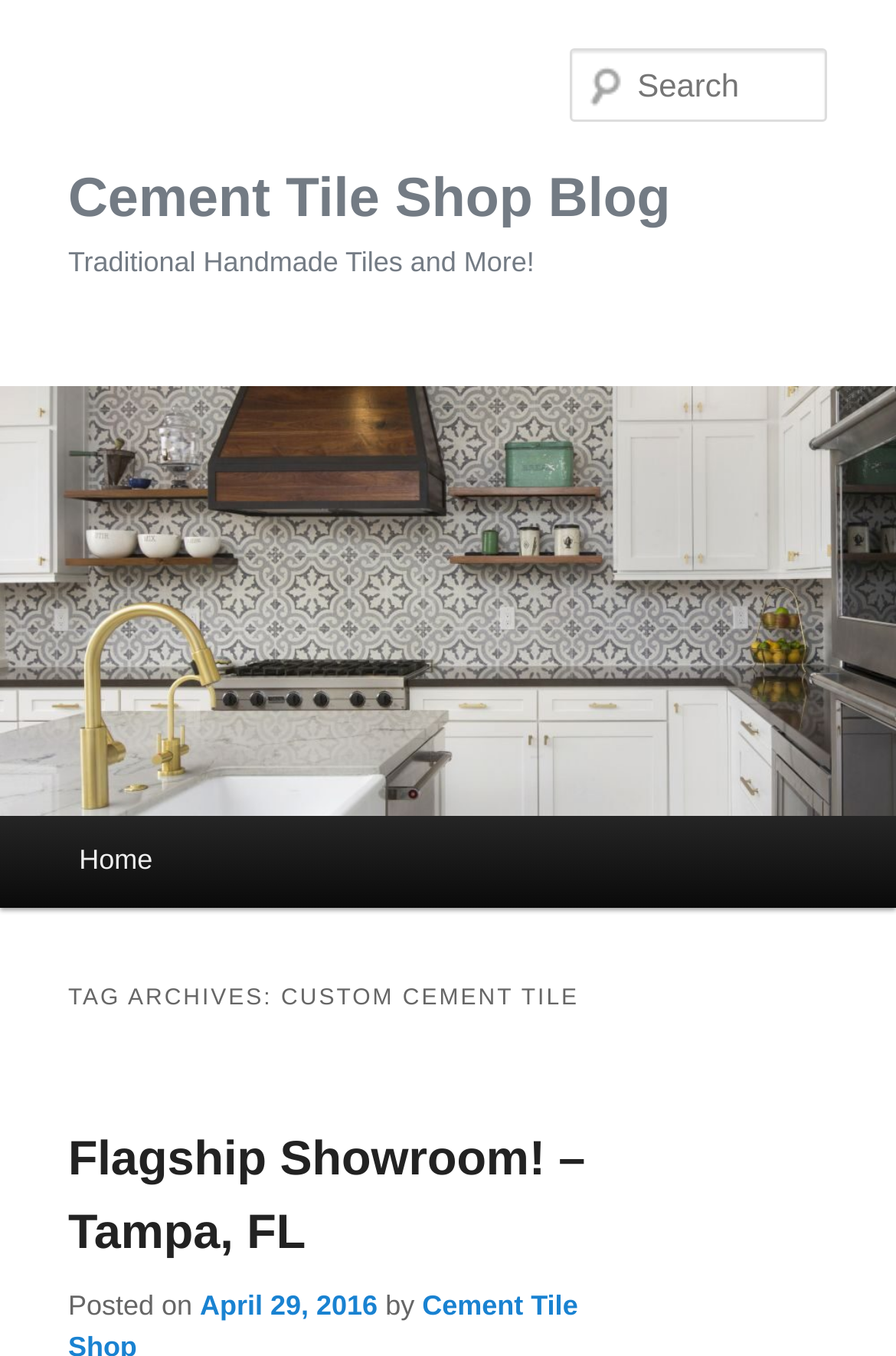What is the date of the latest article?
Please give a detailed and elaborate answer to the question.

The date of the latest article can be found in the link element with the text 'April 29, 2016' which is located below the title of the latest article in the main content area of the webpage.